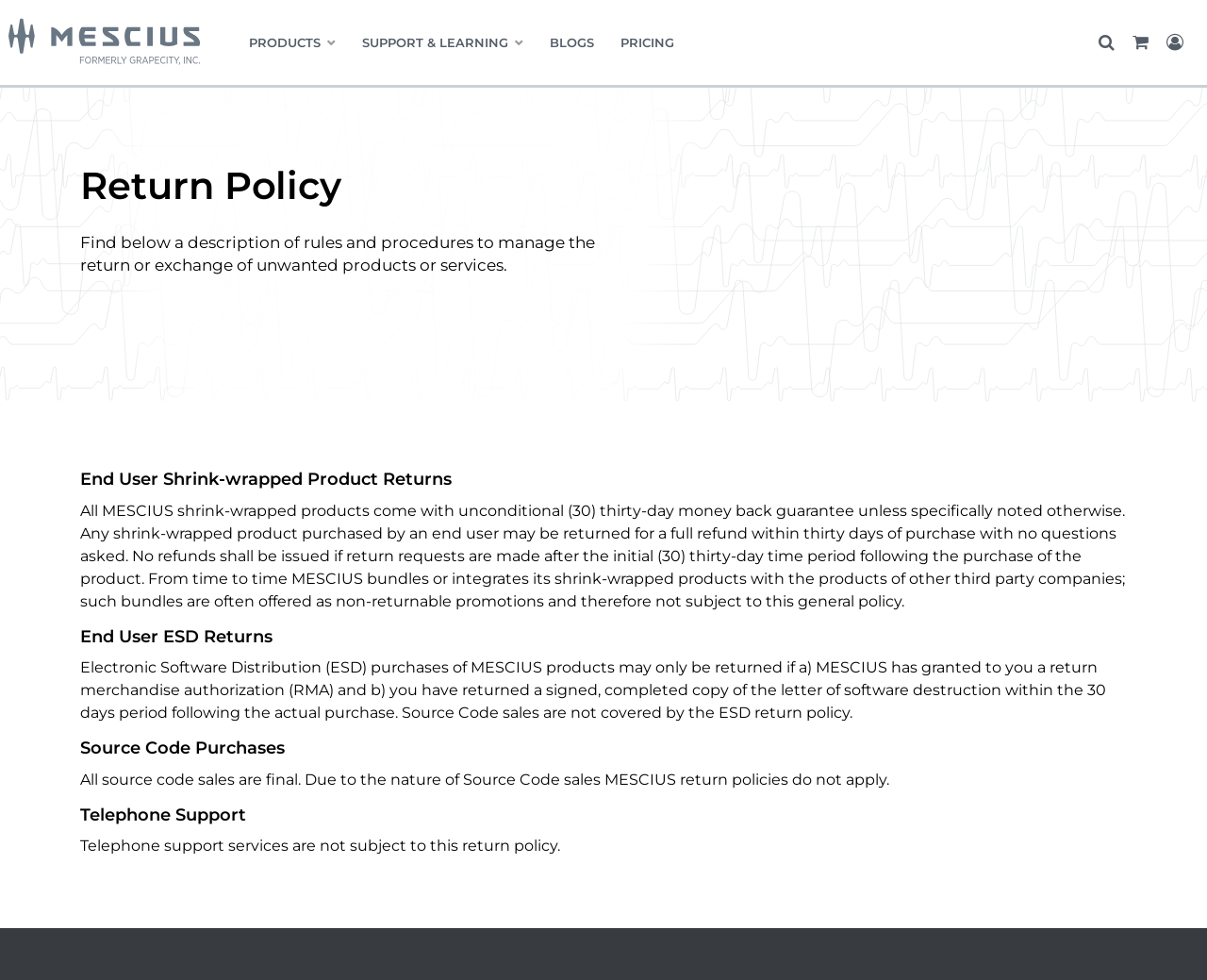What is the return policy for shrink-wrapped products?
Refer to the image and respond with a one-word or short-phrase answer.

30-day money back guarantee